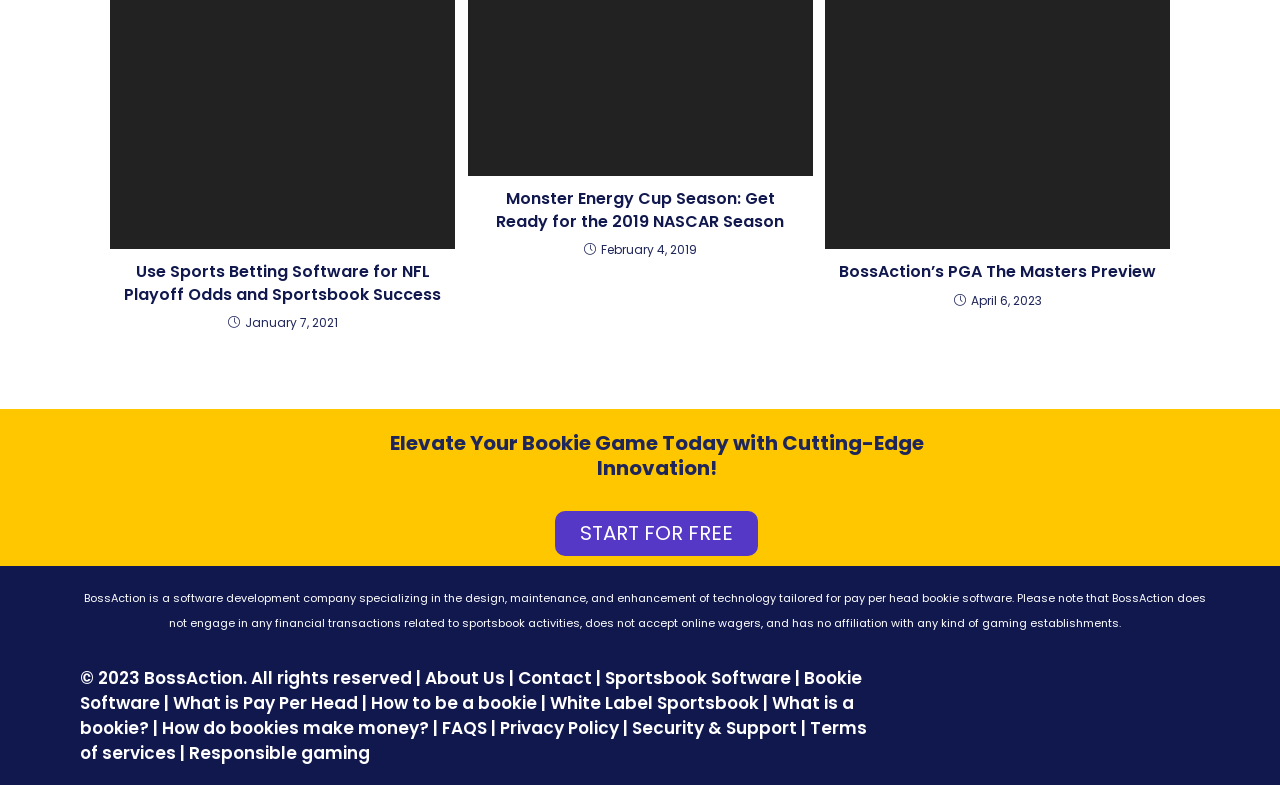Identify the bounding box coordinates for the region of the element that should be clicked to carry out the instruction: "Click the 'START FOR FREE' button". The bounding box coordinates should be four float numbers between 0 and 1, i.e., [left, top, right, bottom].

[0.434, 0.651, 0.592, 0.708]